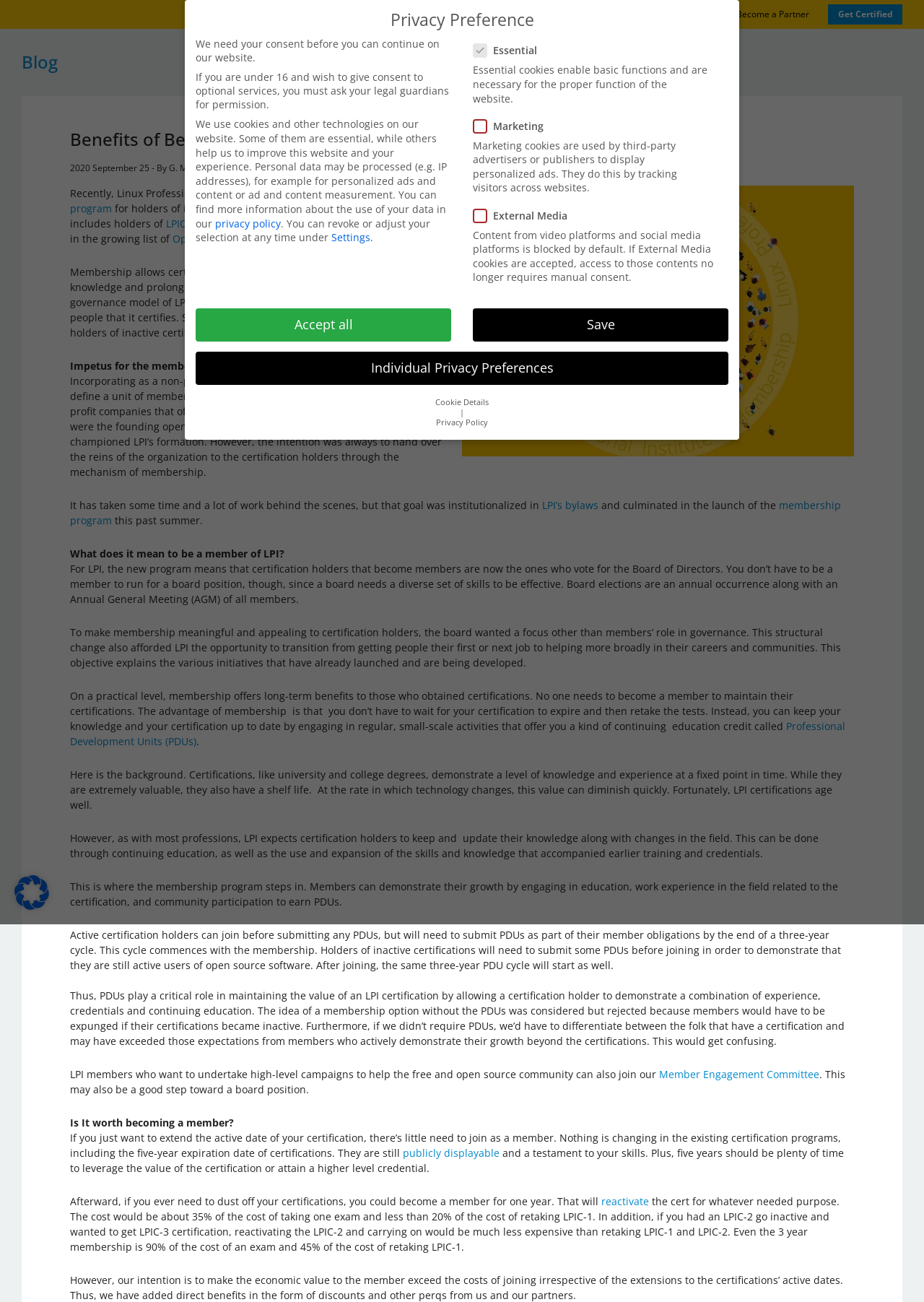Find the bounding box coordinates of the clickable area that will achieve the following instruction: "Read the blog".

[0.023, 0.038, 0.062, 0.057]